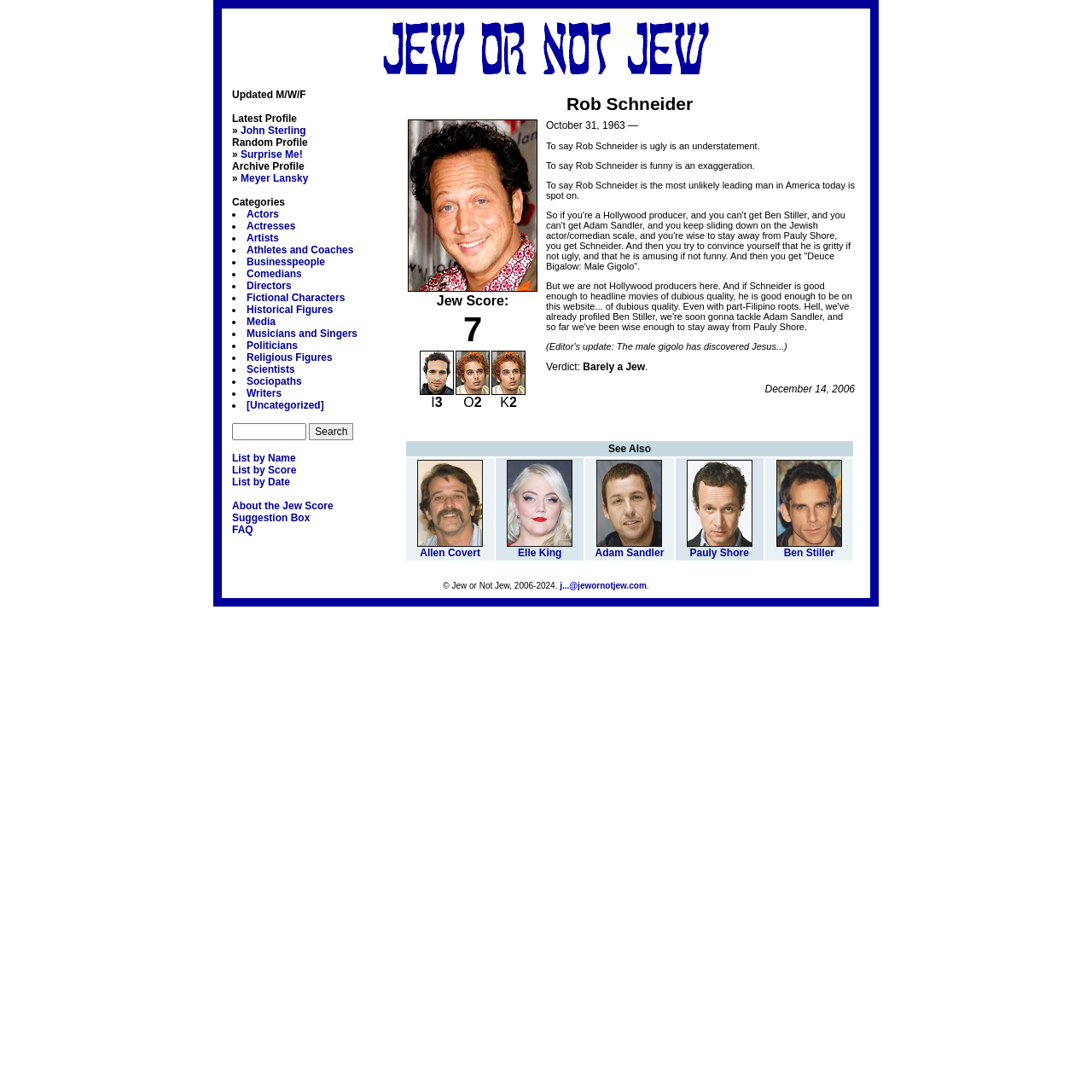Can you specify the bounding box coordinates for the region that should be clicked to fulfill this instruction: "Read about the Jew Score".

[0.212, 0.458, 0.305, 0.469]